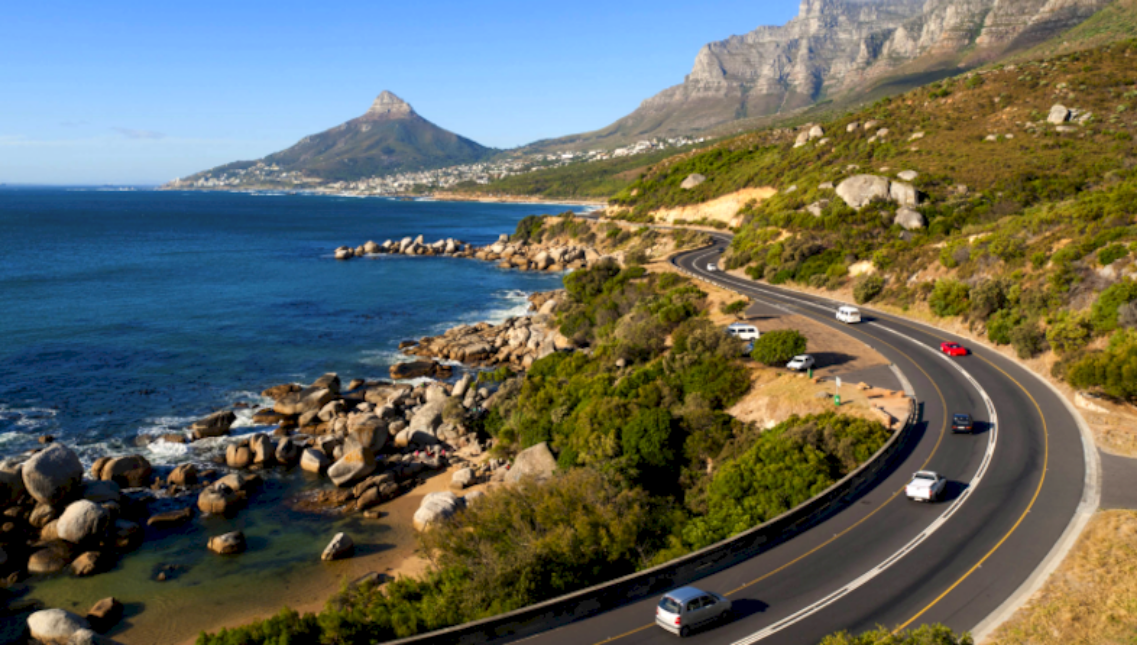What type of vehicles are navigating the road?
Give a comprehensive and detailed explanation for the question.

The caption states that the road curves through lush greenery, featuring various vehicles navigating its twists and turns, which implies that there are different types of vehicles on the road.